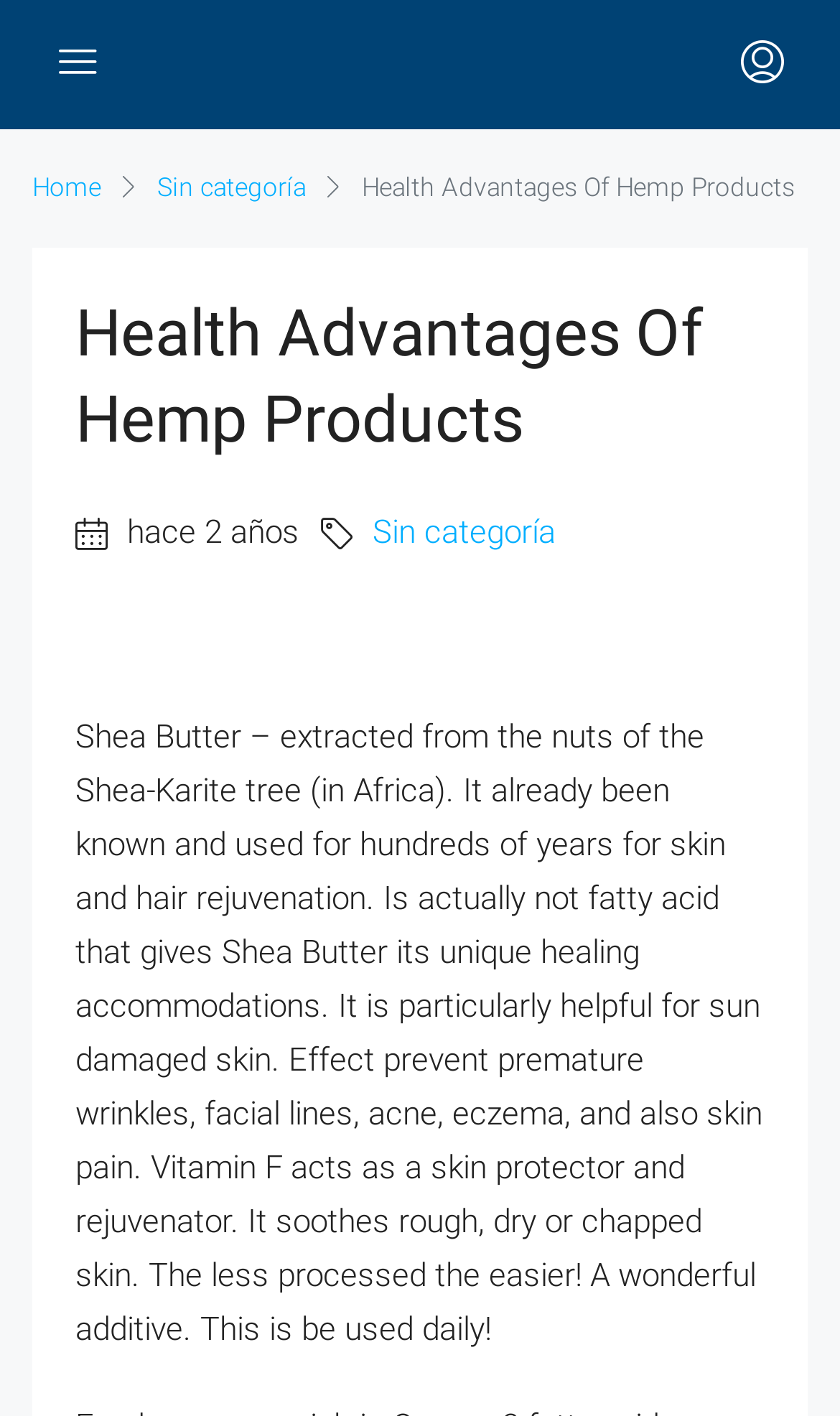Find and provide the bounding box coordinates for the UI element described with: "Sin categoría".

[0.187, 0.114, 0.364, 0.152]